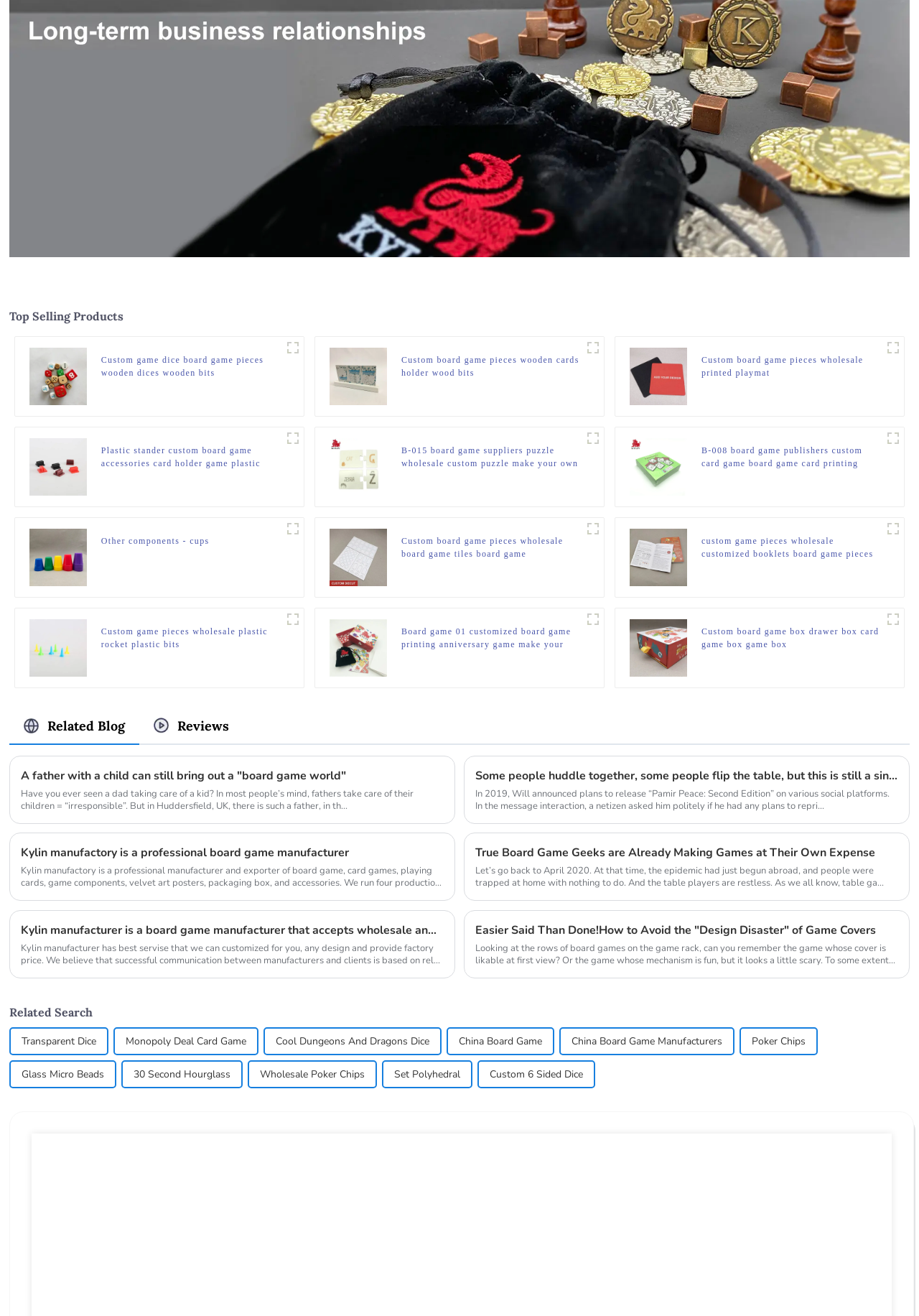Please identify the bounding box coordinates of the area that needs to be clicked to fulfill the following instruction: "View the 'Wooden cards holder' image."

[0.358, 0.264, 0.421, 0.308]